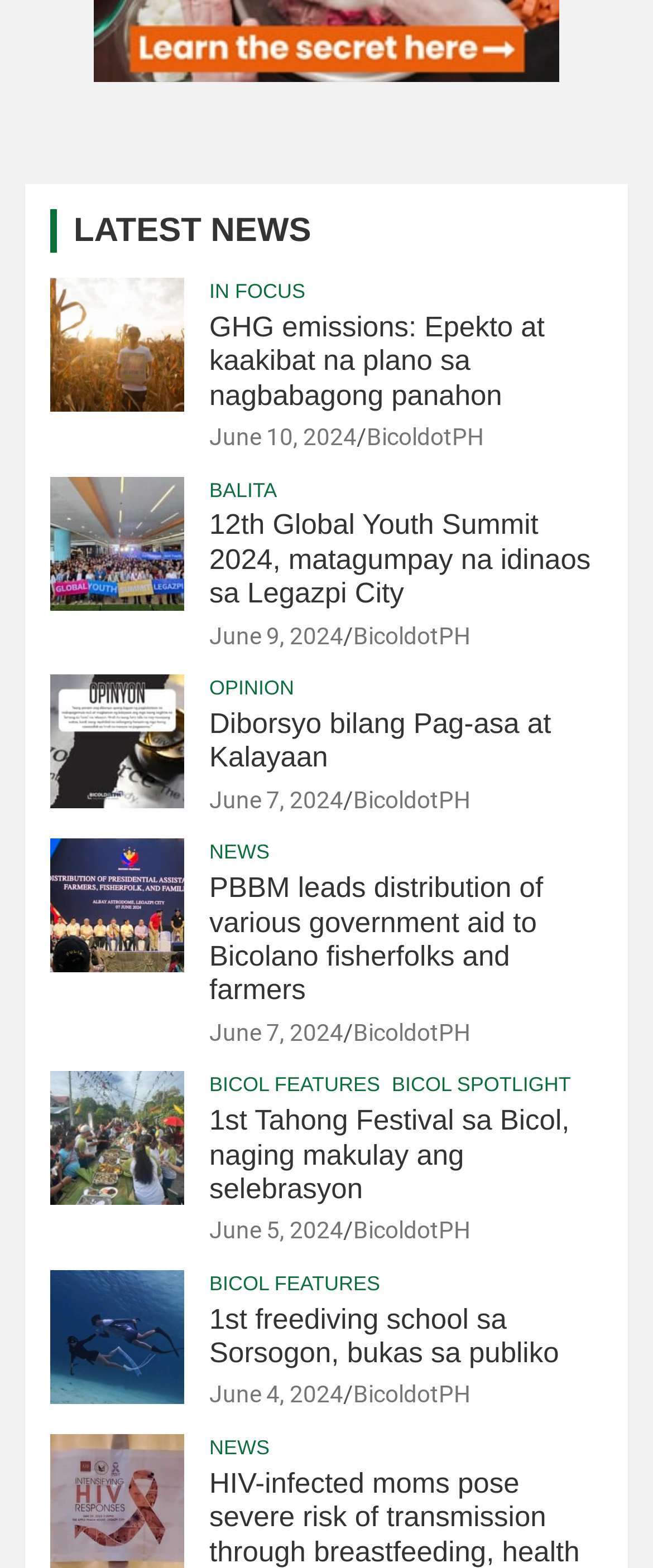Specify the bounding box coordinates of the element's area that should be clicked to execute the given instruction: "Check out PBBM leads distribution of various government aid to Bicolano fisherfolks and farmers". The coordinates should be four float numbers between 0 and 1, i.e., [left, top, right, bottom].

[0.321, 0.556, 0.832, 0.642]